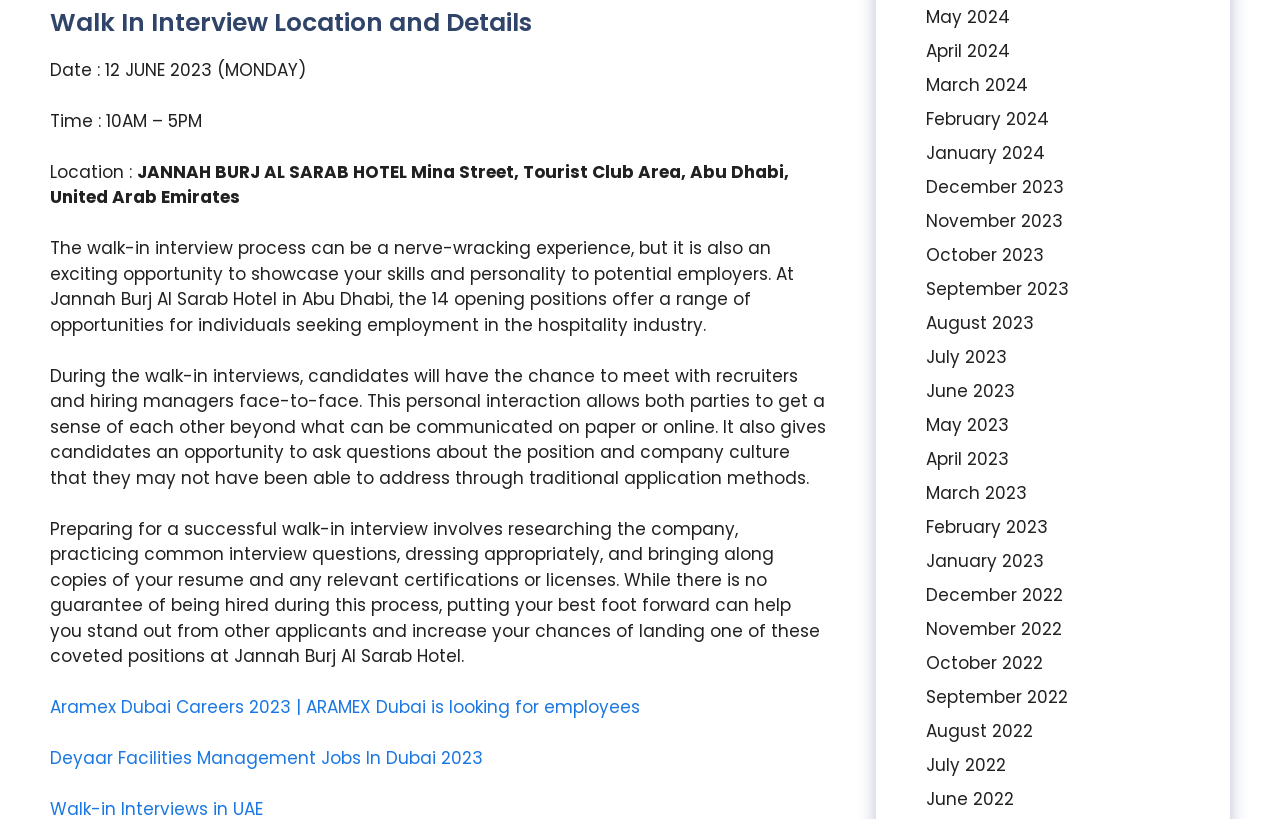Provide the bounding box coordinates of the section that needs to be clicked to accomplish the following instruction: "Read about preparing for a successful walk-in interview."

[0.039, 0.631, 0.641, 0.816]